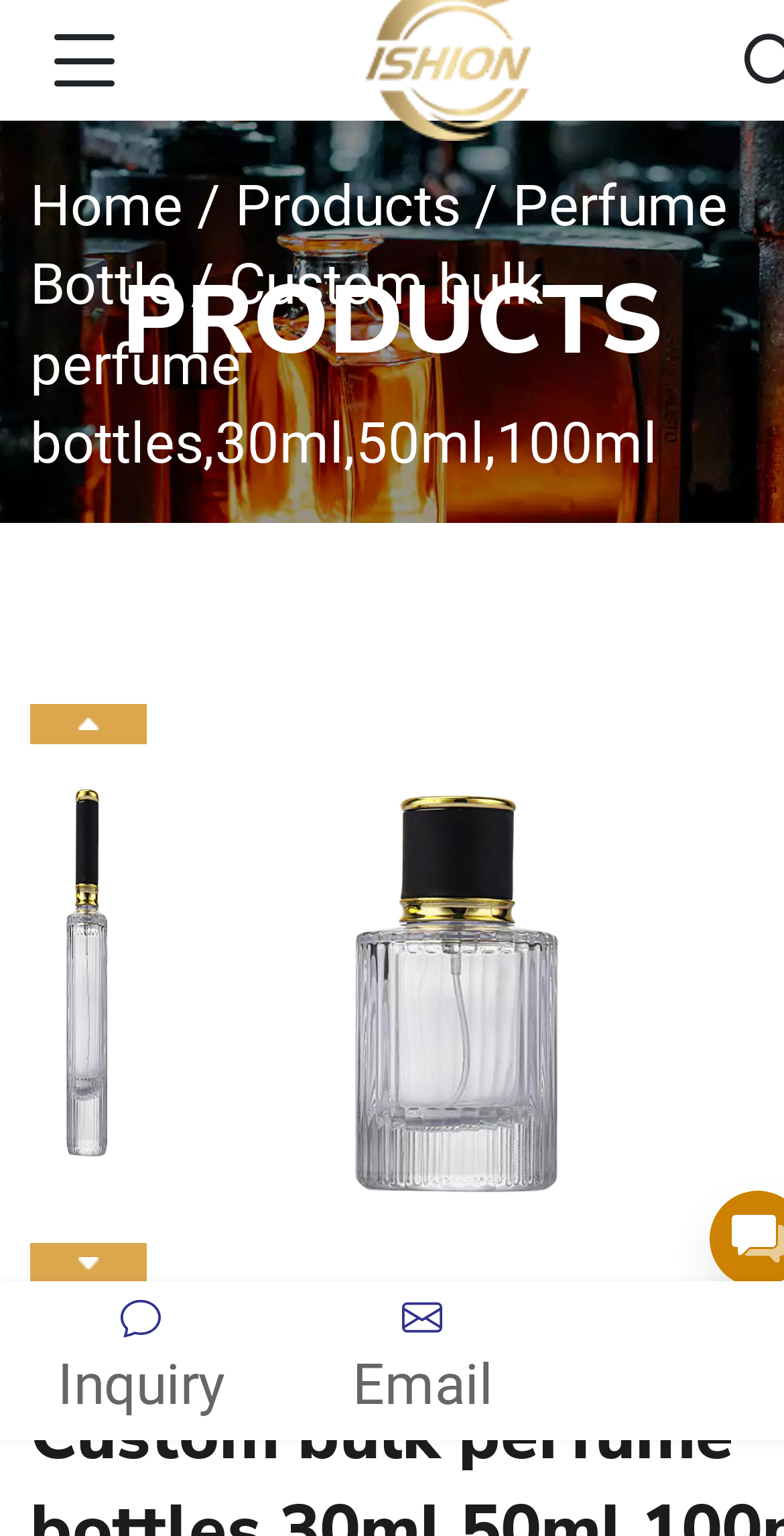Please find the bounding box coordinates (top-left x, top-left y, bottom-right x, bottom-right y) in the screenshot for the UI element described as follows: Perfume Bottle

[0.038, 0.113, 0.928, 0.207]